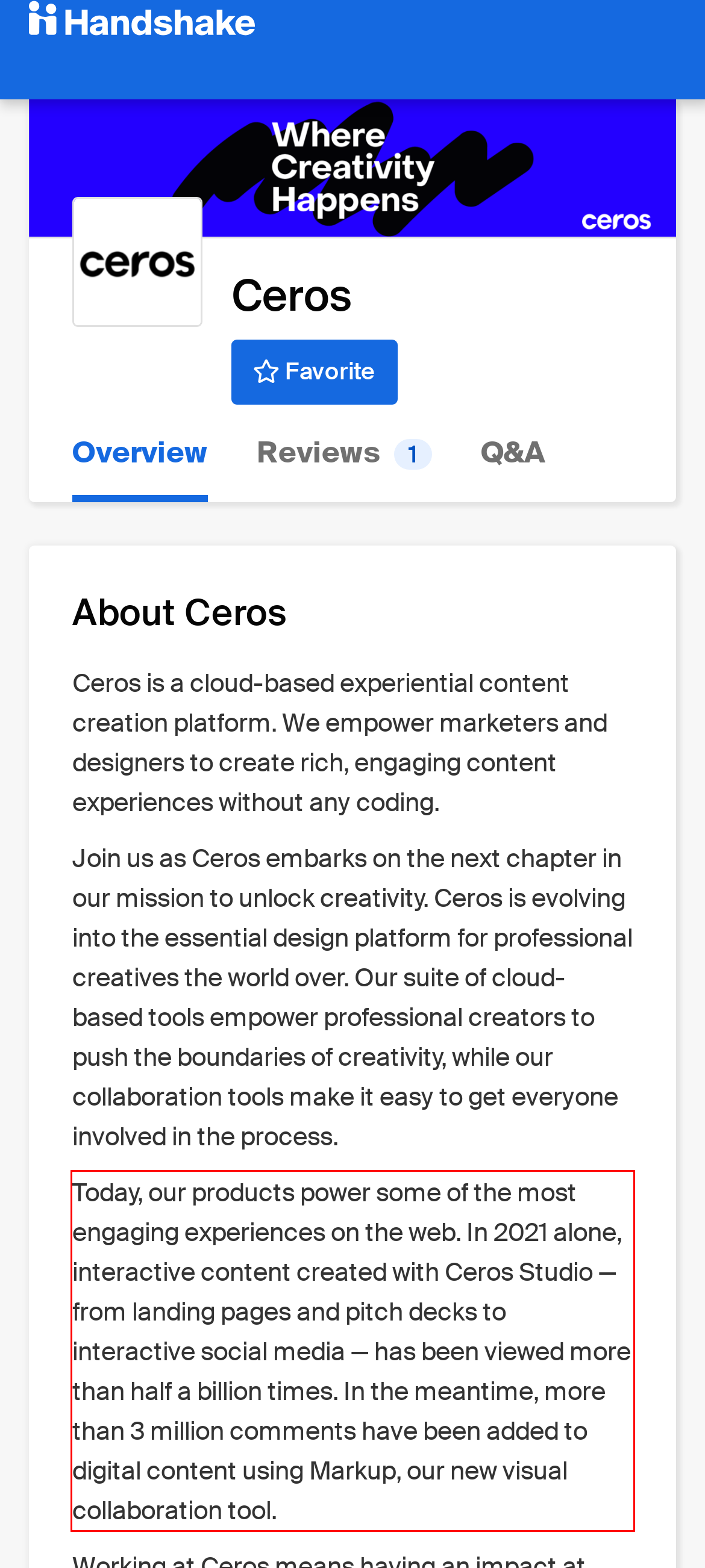Please examine the webpage screenshot containing a red bounding box and use OCR to recognize and output the text inside the red bounding box.

Today, our products power some of the most engaging experiences on the web. In 2021 alone, interactive content created with Ceros Studio — from landing pages and pitch decks to interactive social media — has been viewed more than half a billion times. In the meantime, more than 3 million comments have been added to digital content using Markup, our new visual collaboration tool.